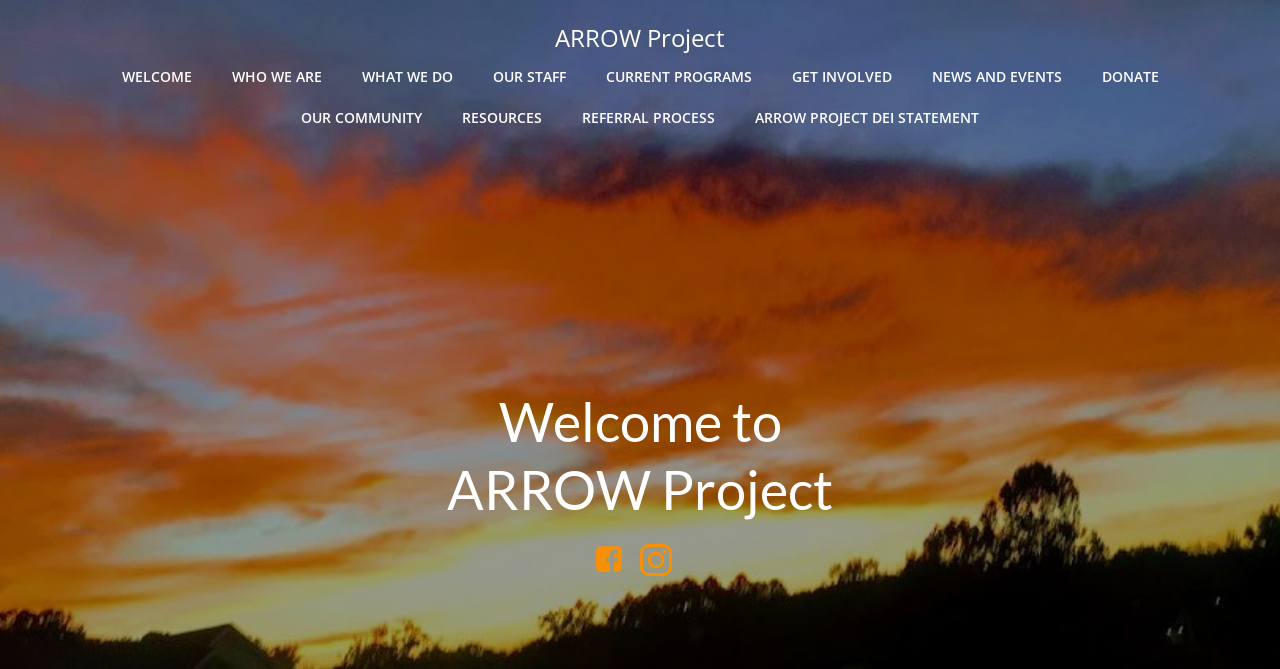What is the title of the main heading on the webpage?
Refer to the image and provide a thorough answer to the question.

The main heading on the webpage can be found by looking at the element with the text 'Welcome to ARROW Project', which is a heading element.